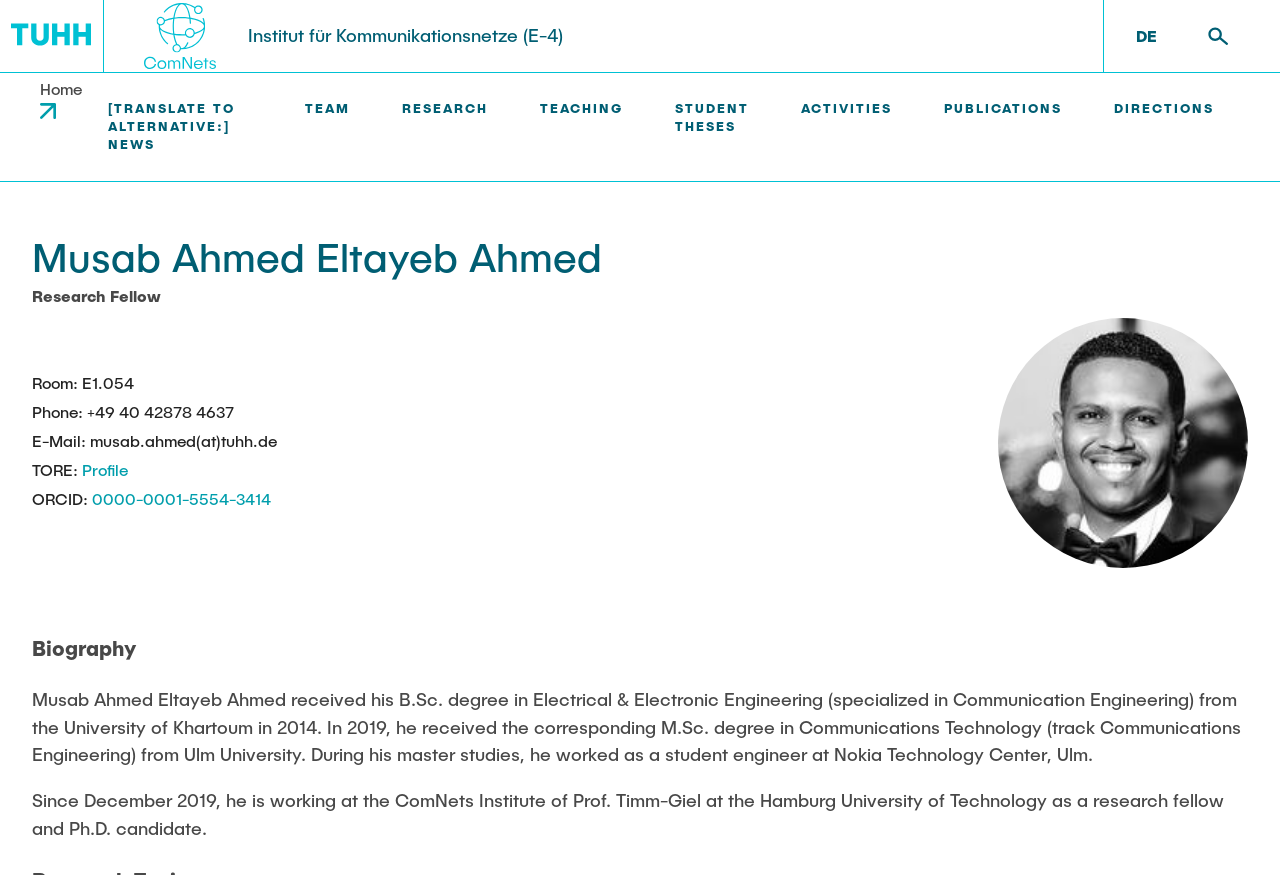Pinpoint the bounding box coordinates of the clickable area necessary to execute the following instruction: "Click on the link to view news". The coordinates should be given as four float numbers between 0 and 1, namely [left, top, right, bottom].

[0.064, 0.088, 0.218, 0.202]